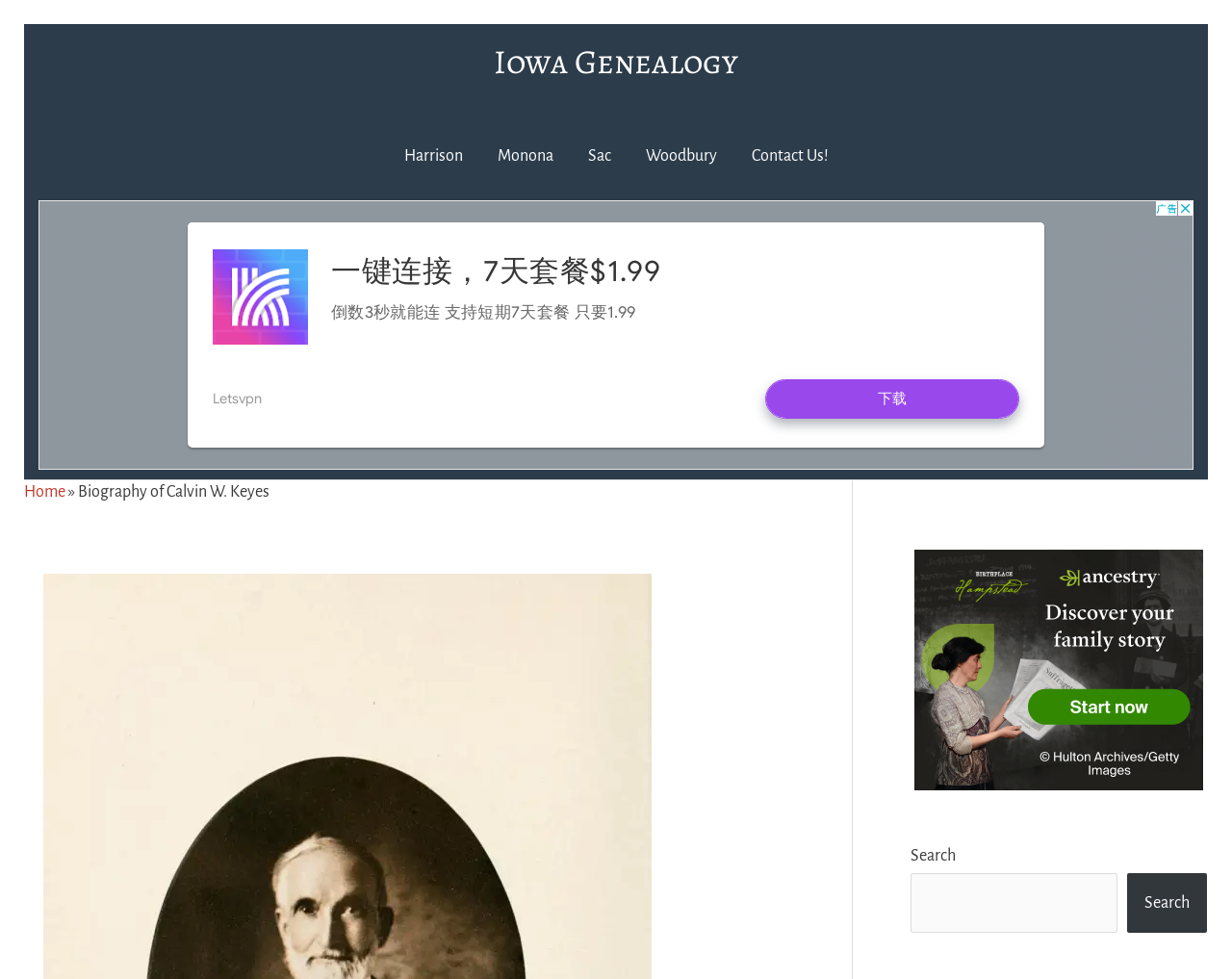Locate the bounding box coordinates of the clickable area to execute the instruction: "Visit Ancestry US". Provide the coordinates as four float numbers between 0 and 1, represented as [left, top, right, bottom].

[0.742, 0.675, 0.977, 0.692]